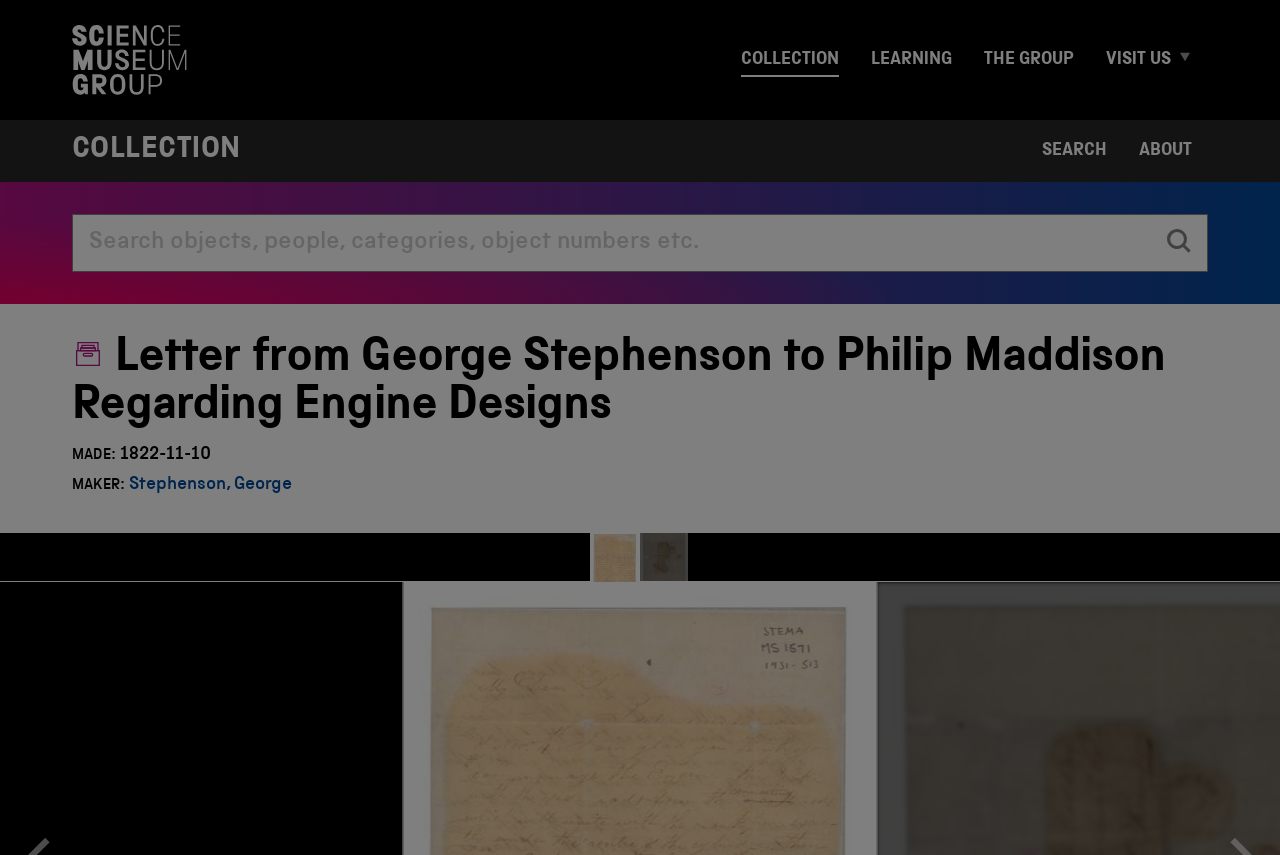Show the bounding box coordinates of the element that should be clicked to complete the task: "View the letter from George Stephenson to Philip Maddison".

[0.056, 0.393, 0.944, 0.505]